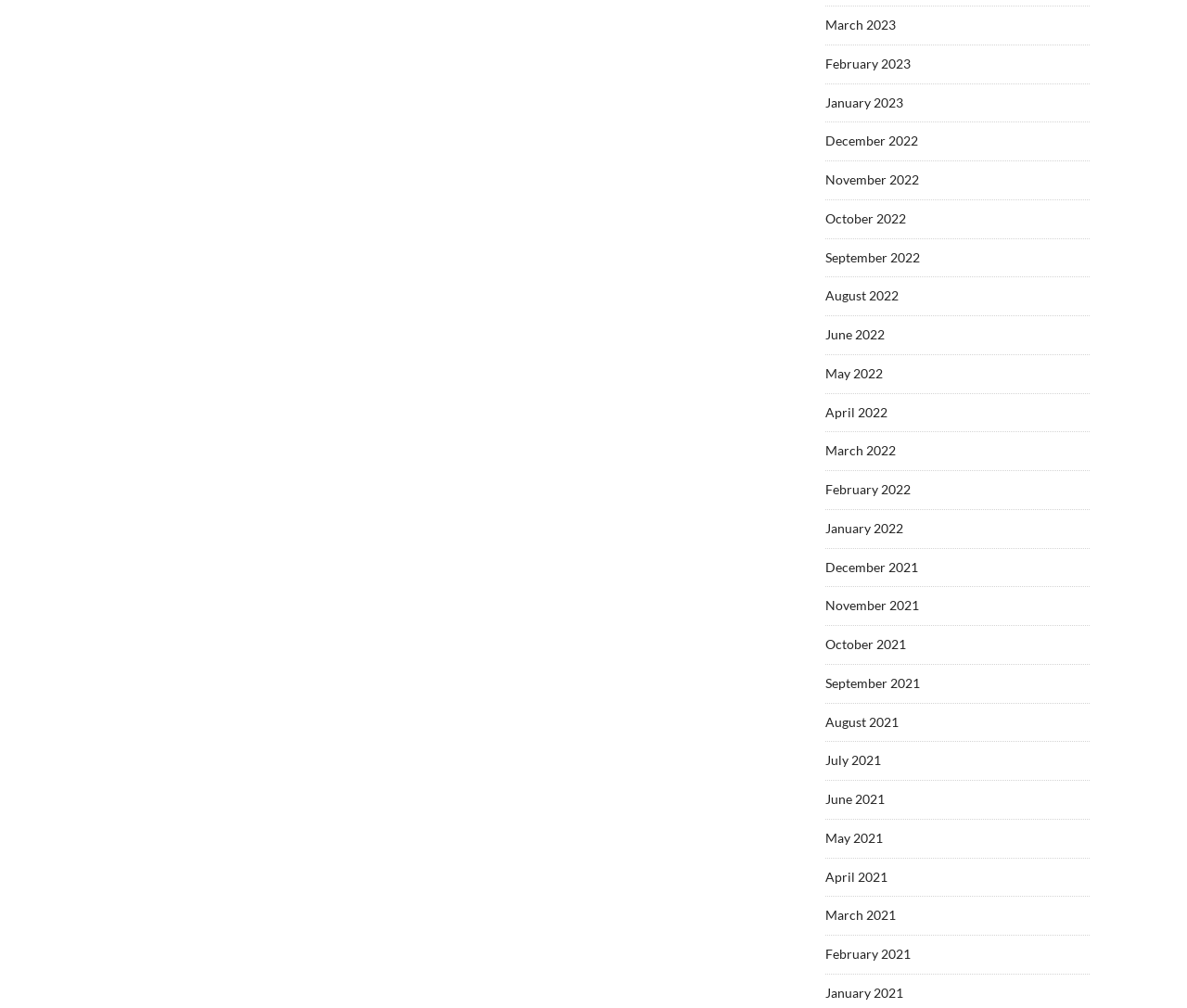Kindly determine the bounding box coordinates for the area that needs to be clicked to execute this instruction: "view March 2023".

[0.695, 0.017, 0.755, 0.032]